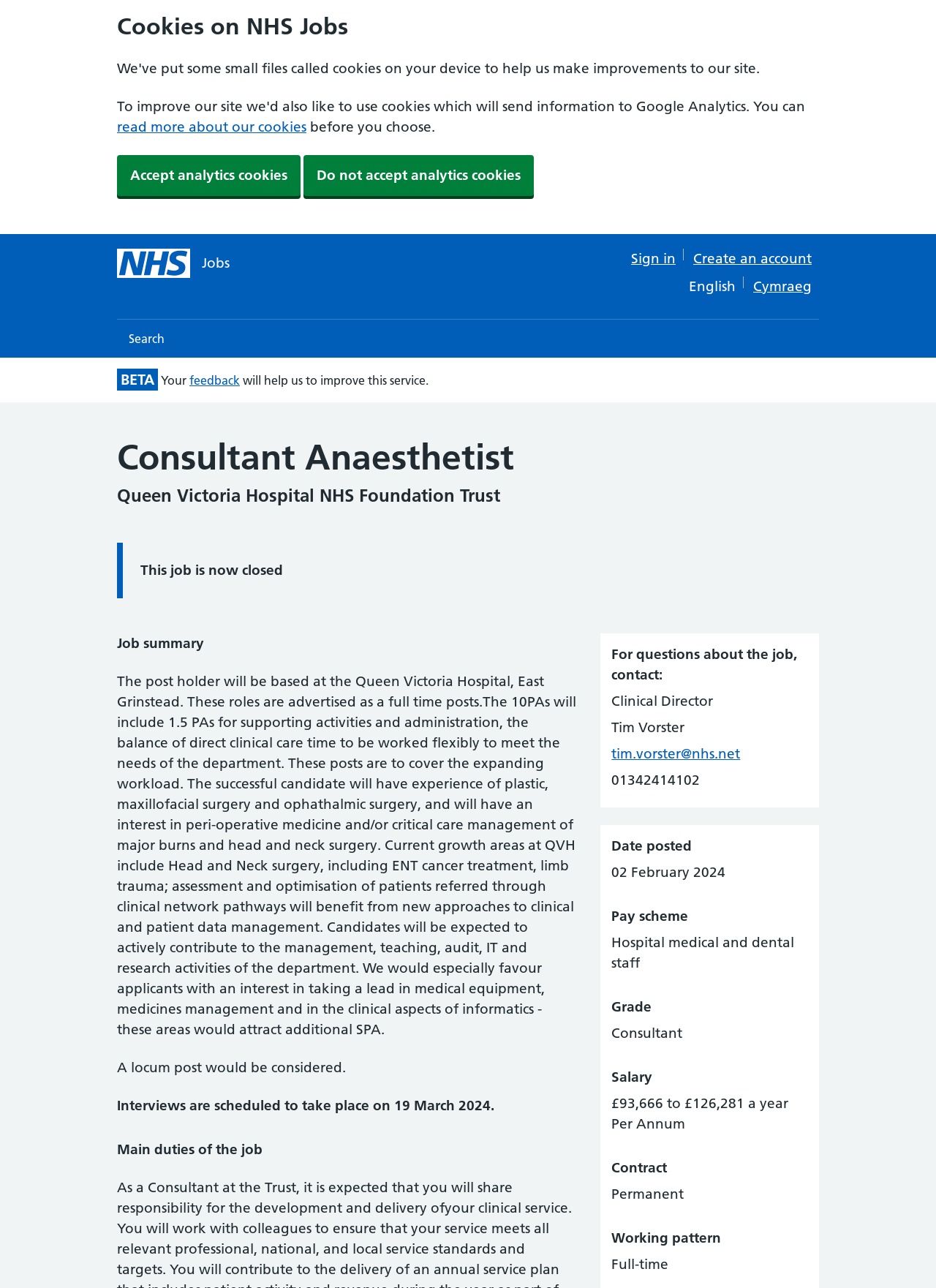Detail the webpage's structure and highlights in your description.

The webpage is a job advertisement for a Consultant Anaesthetist position at the Queen Victoria Hospital NHS Foundation Trust. At the top of the page, there is a heading "Cookies on NHS Jobs" with a link to "read more about our cookies" and a button to "Accept analytics cookies" or "Do not accept analytics cookies". Below this, there is a link to the "NHS homepage" with an image and the text "Jobs".

On the top right side of the page, there is a navigation menu with links to "Sign in", "Create an account", and language options including "English" and "Cymraeg". Below this, there is a search link and a banner with the text "BETA" and a link to provide feedback.

The main content of the page is divided into sections. The first section has a heading "Consultant Anaesthetist" and "Queen Victoria Hospital NHS Foundation Trust". Below this, there is a notice that the job is now closed. The next section has a heading "Job summary" and a lengthy text describing the job requirements and responsibilities.

Following this, there are sections with headings "Main duties of the job", "For questions about the job, contact:", "Date posted", "Pay scheme", "Grade", "Salary", "Contract", and "Working pattern". Each section contains relevant information about the job, including the contact details of the Clinical Director, Tim Vorster.